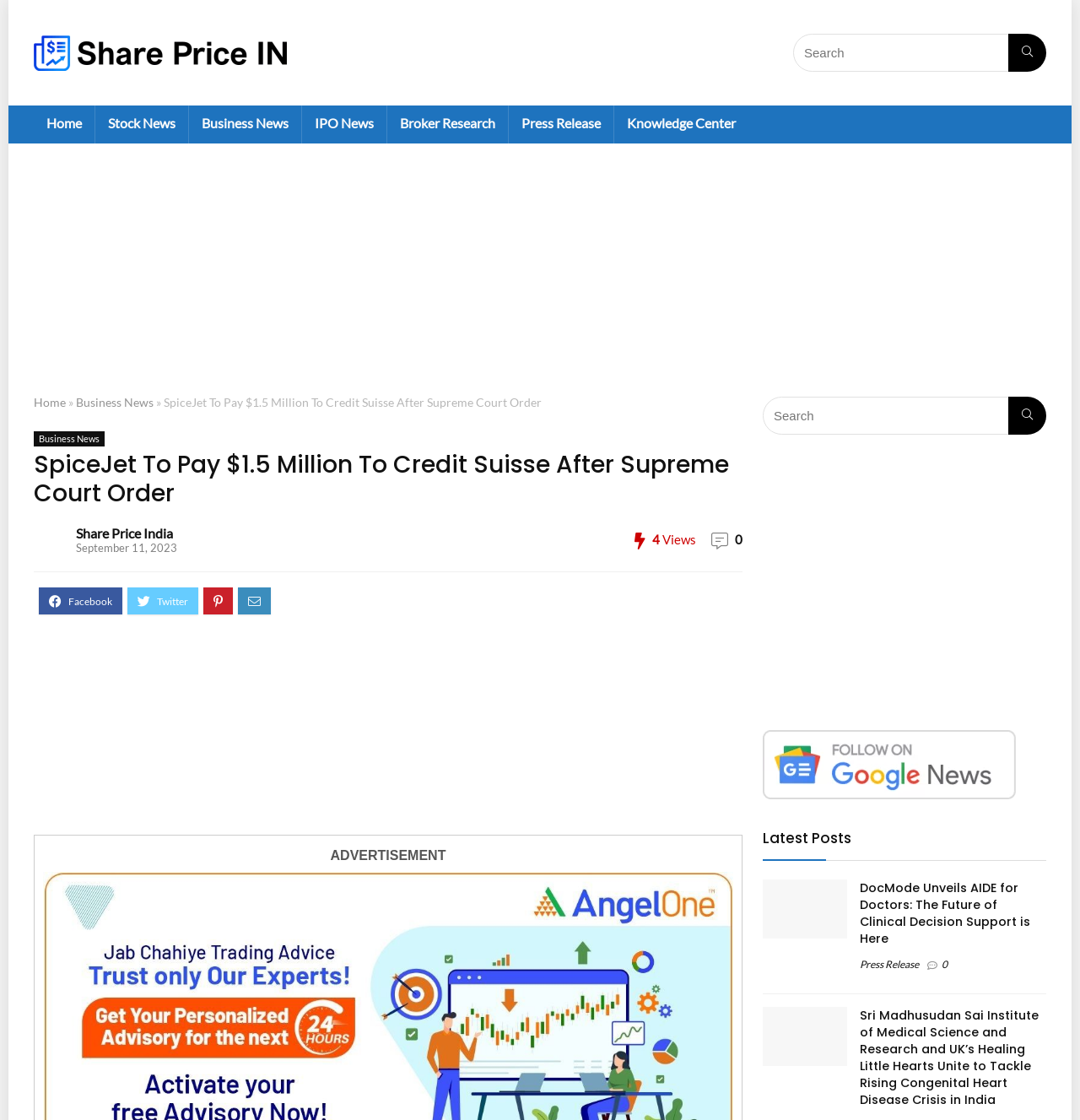Please specify the coordinates of the bounding box for the element that should be clicked to carry out this instruction: "Read Business News". The coordinates must be four float numbers between 0 and 1, formatted as [left, top, right, bottom].

[0.175, 0.094, 0.279, 0.128]